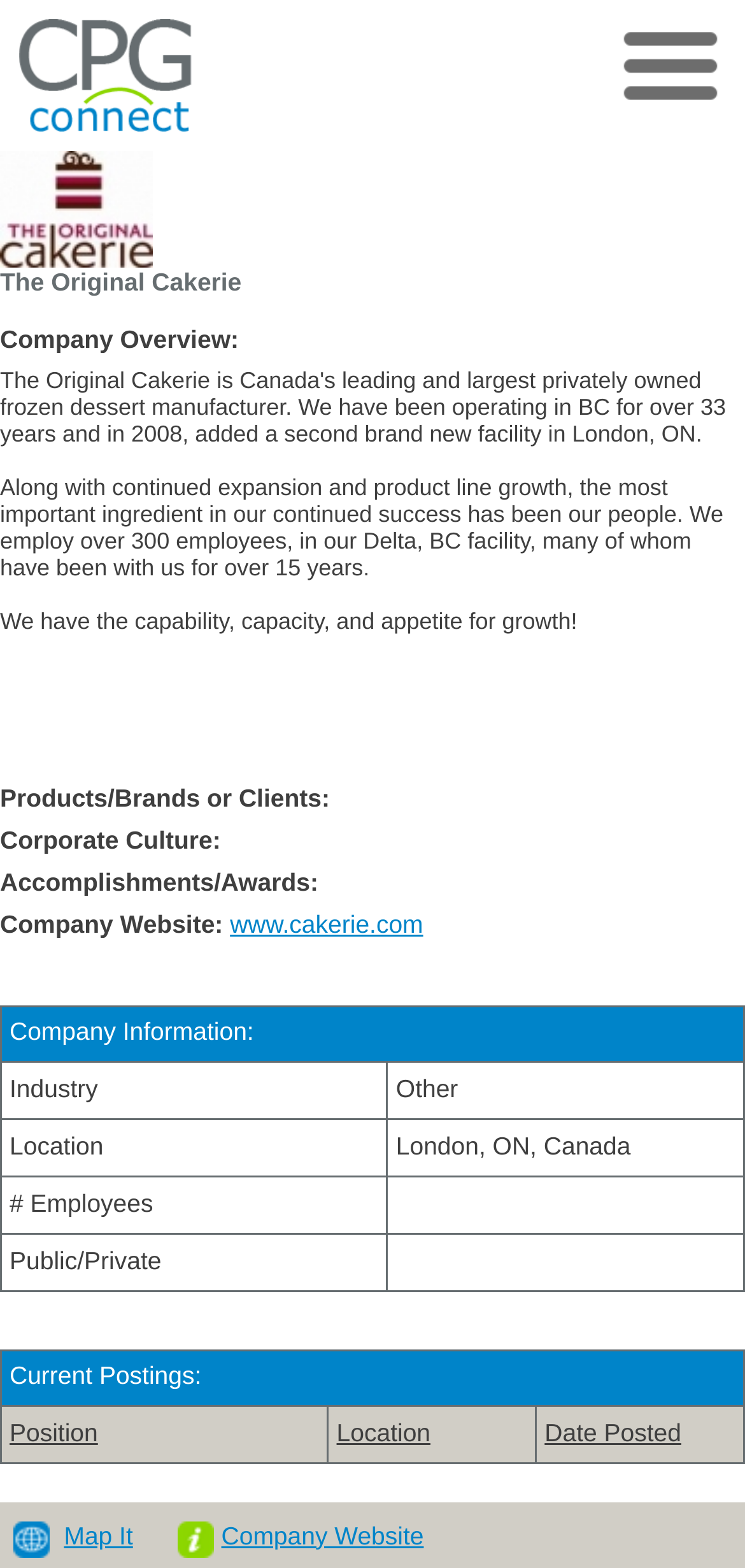From the given element description: "Map It", find the bounding box for the UI element. Provide the coordinates as four float numbers between 0 and 1, in the order [left, top, right, bottom].

[0.086, 0.97, 0.178, 0.988]